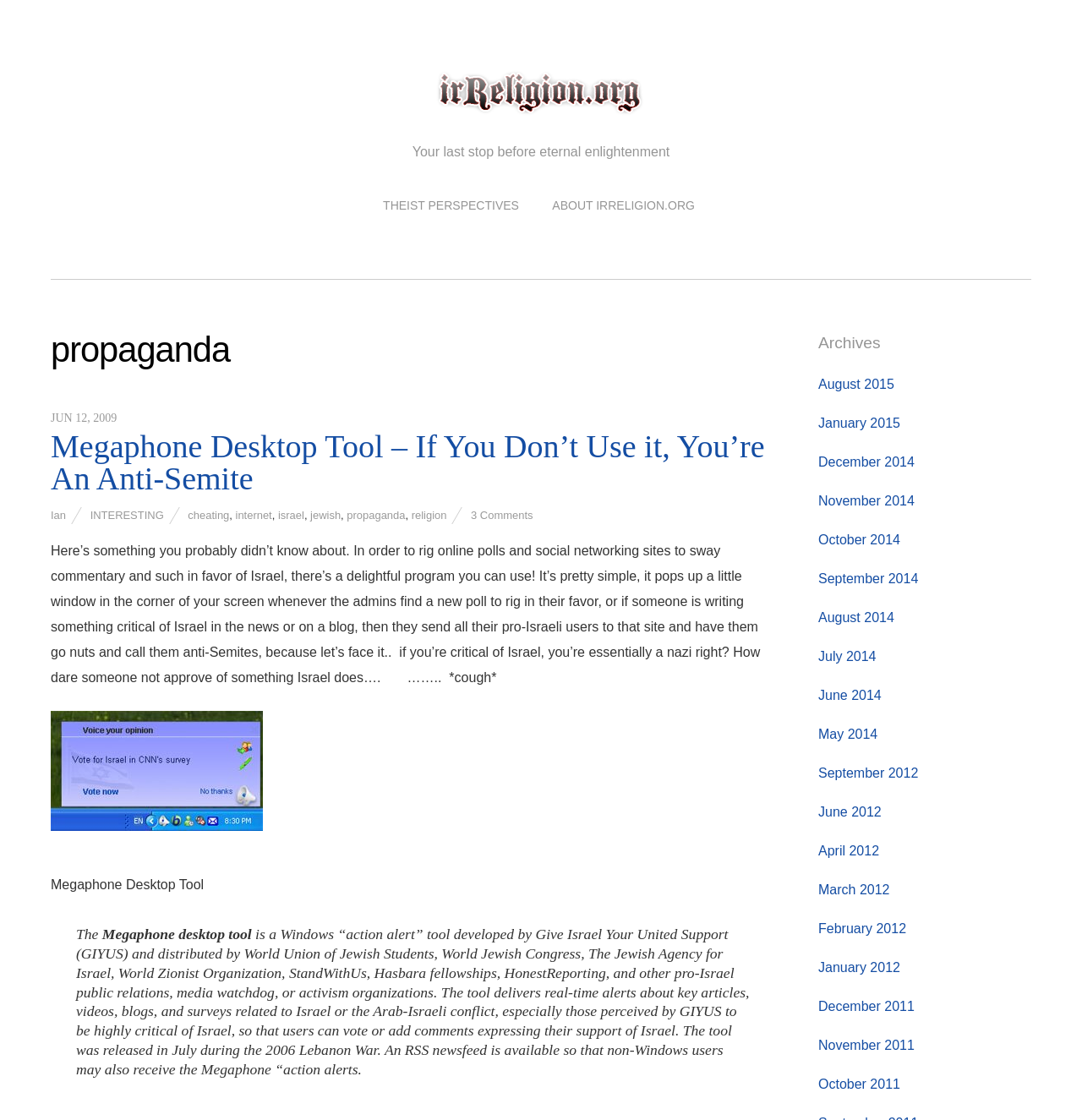Refer to the image and provide an in-depth answer to the question:
What organizations are associated with the Megaphone Desktop Tool?

The organizations associated with the Megaphone Desktop Tool are obtained from the text content of the article, which mentions that the tool is developed by Give Israel Your United Support (GIYUS) and distributed by other pro-Israel public relations, media watchdog, or activism organizations.